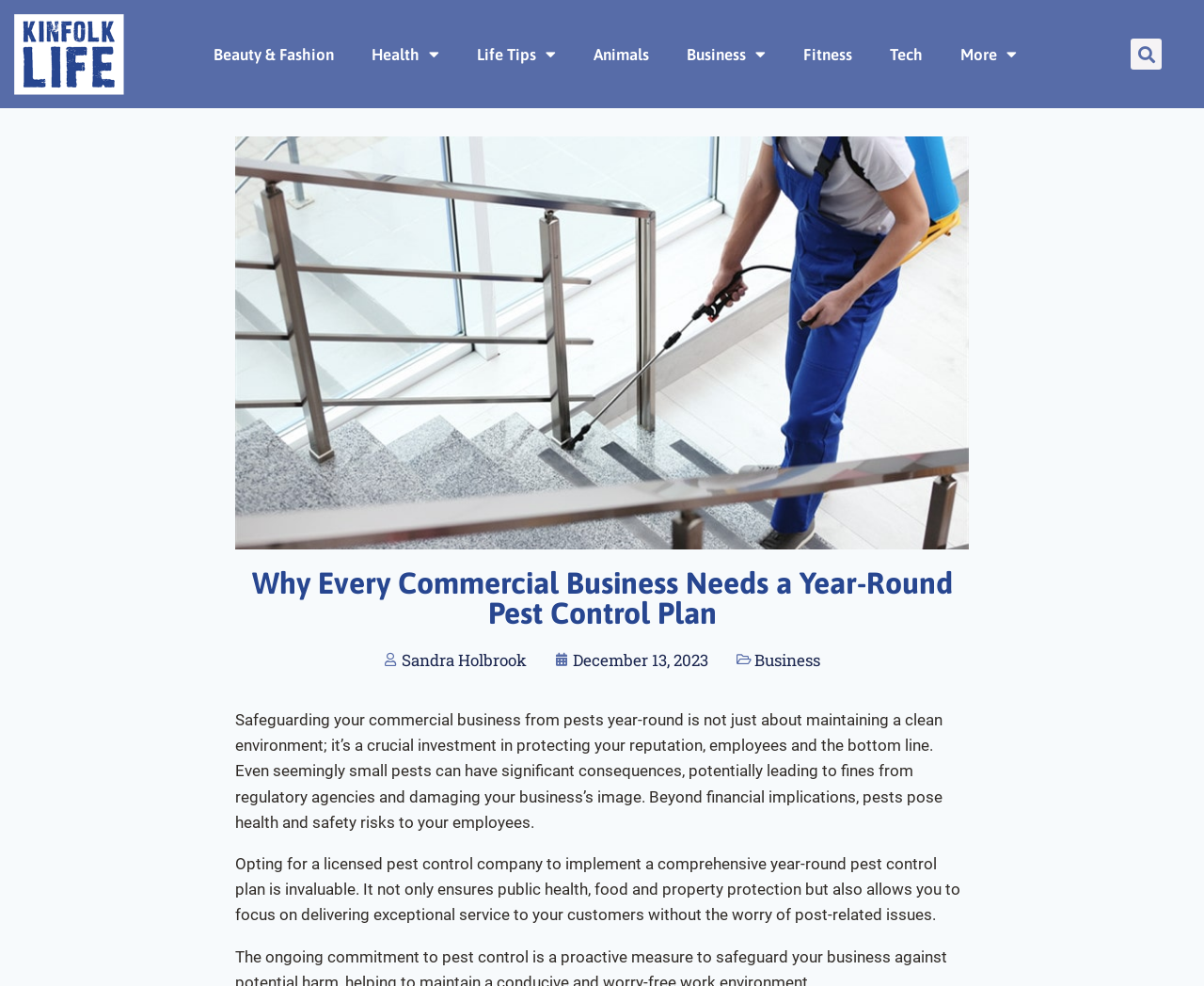Refer to the image and answer the question with as much detail as possible: What is the topic of the article?

The topic of the article can be determined by reading the heading 'Why Every Commercial Business Needs a Year-Round Pest Control Plan' and the static text that follows, which discusses the importance of pest control for commercial businesses.